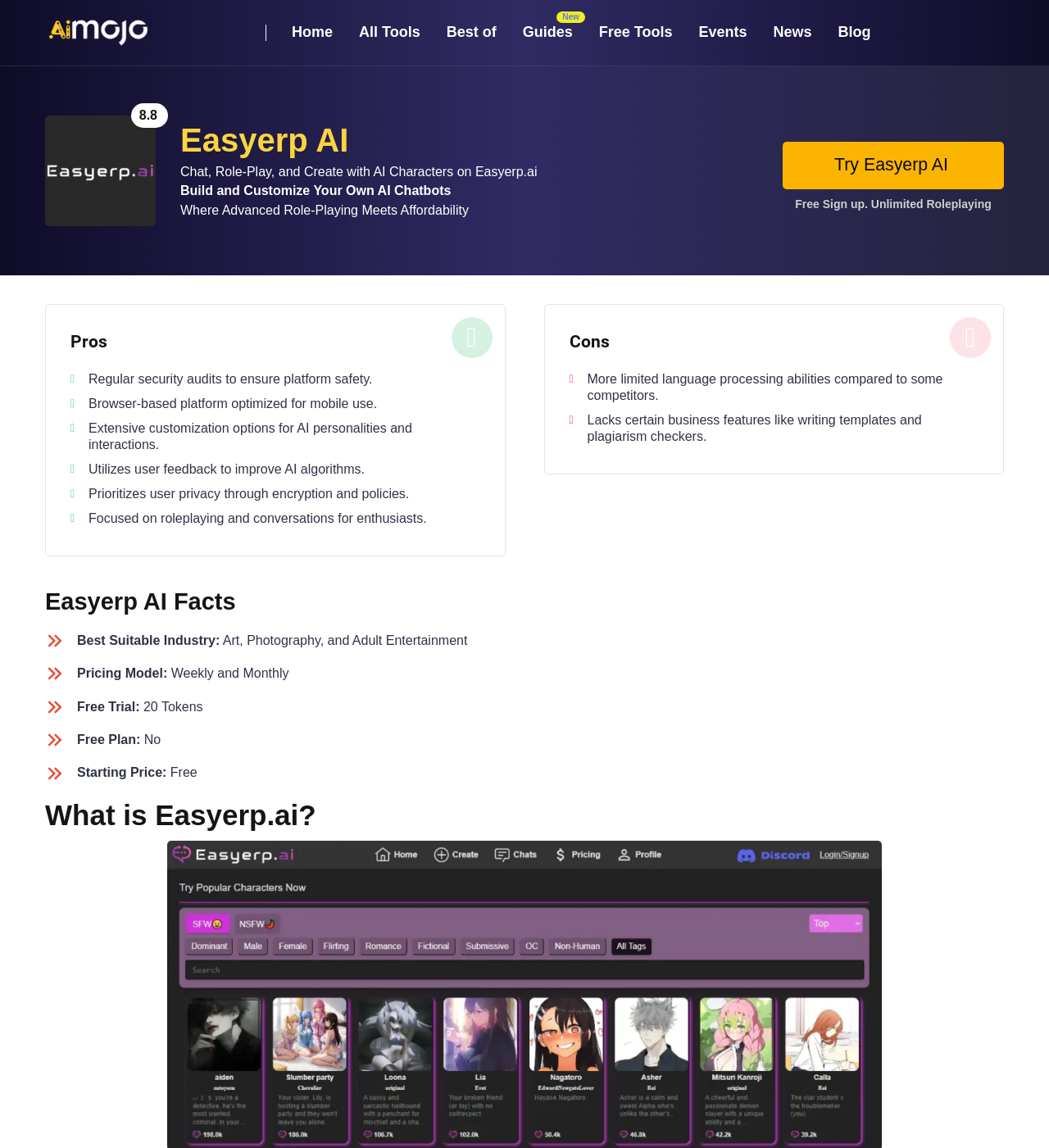Determine the coordinates of the bounding box for the clickable area needed to execute this instruction: "Read the 'Easyerp AI Facts'".

[0.043, 0.512, 0.957, 0.537]